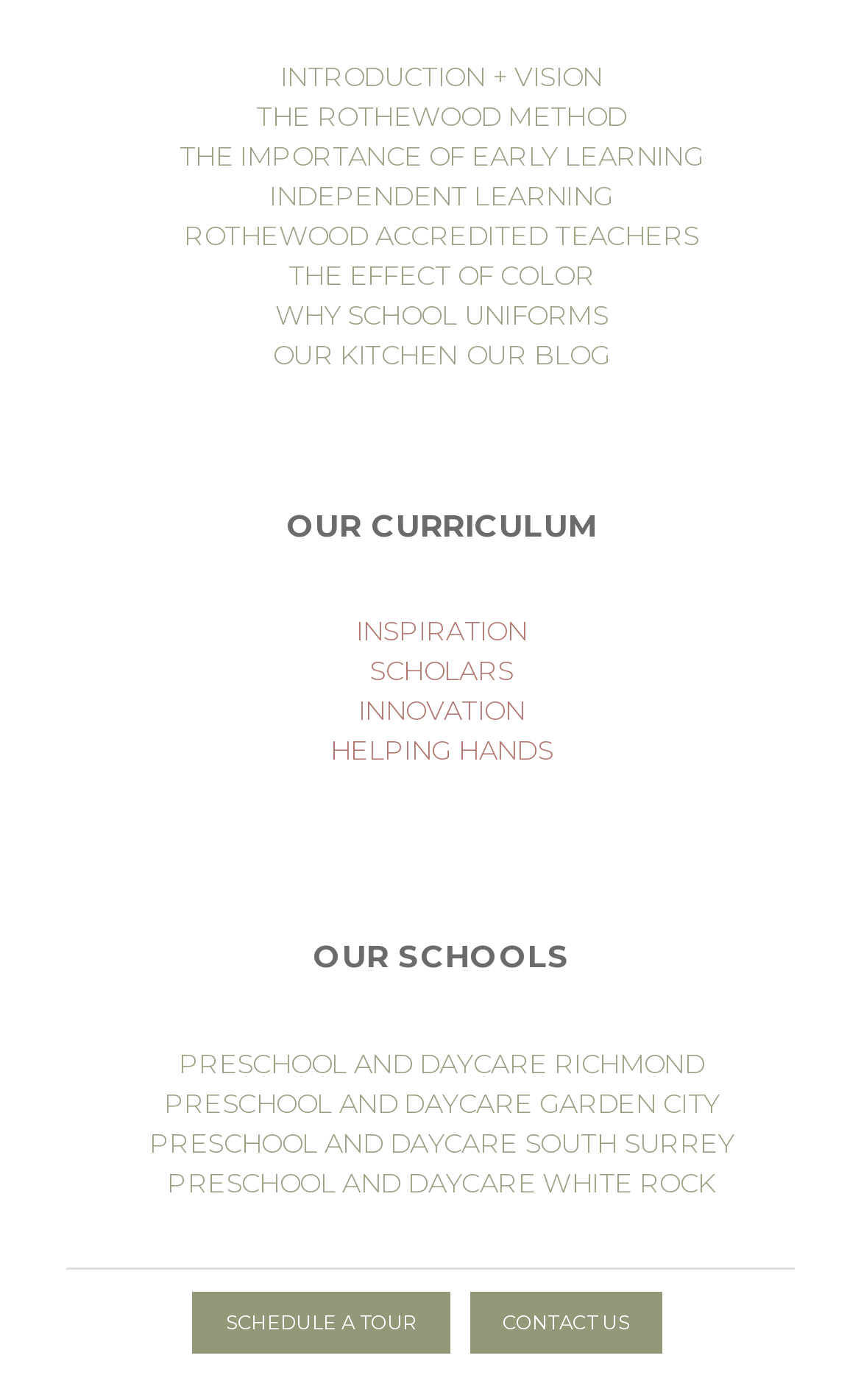Using the provided element description: "INNOVATION", identify the bounding box coordinates. The coordinates should be four floats between 0 and 1 in the order [left, top, right, bottom].

[0.416, 0.495, 0.609, 0.518]